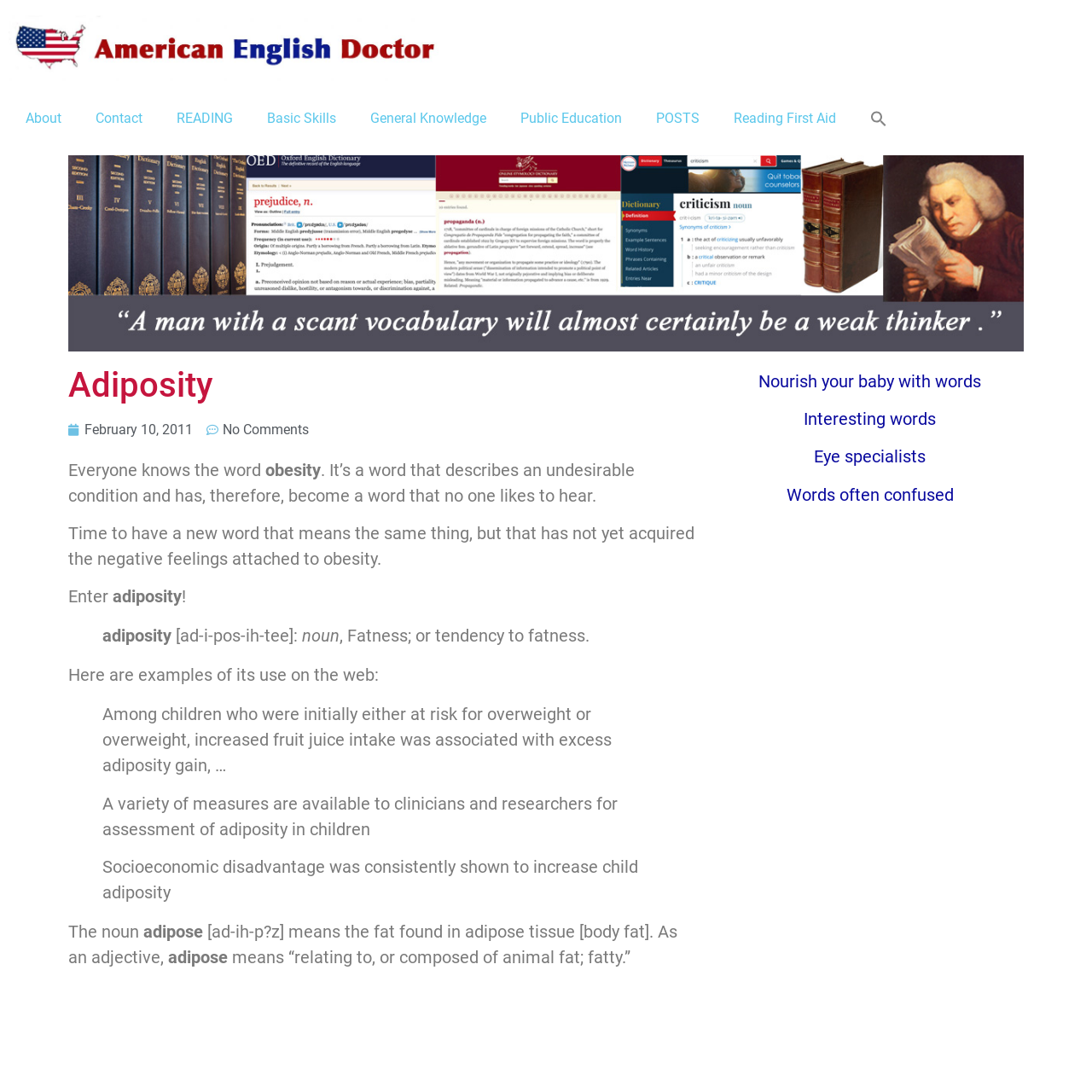Using the provided element description "February 10, 2011", determine the bounding box coordinates of the UI element.

[0.062, 0.384, 0.177, 0.403]